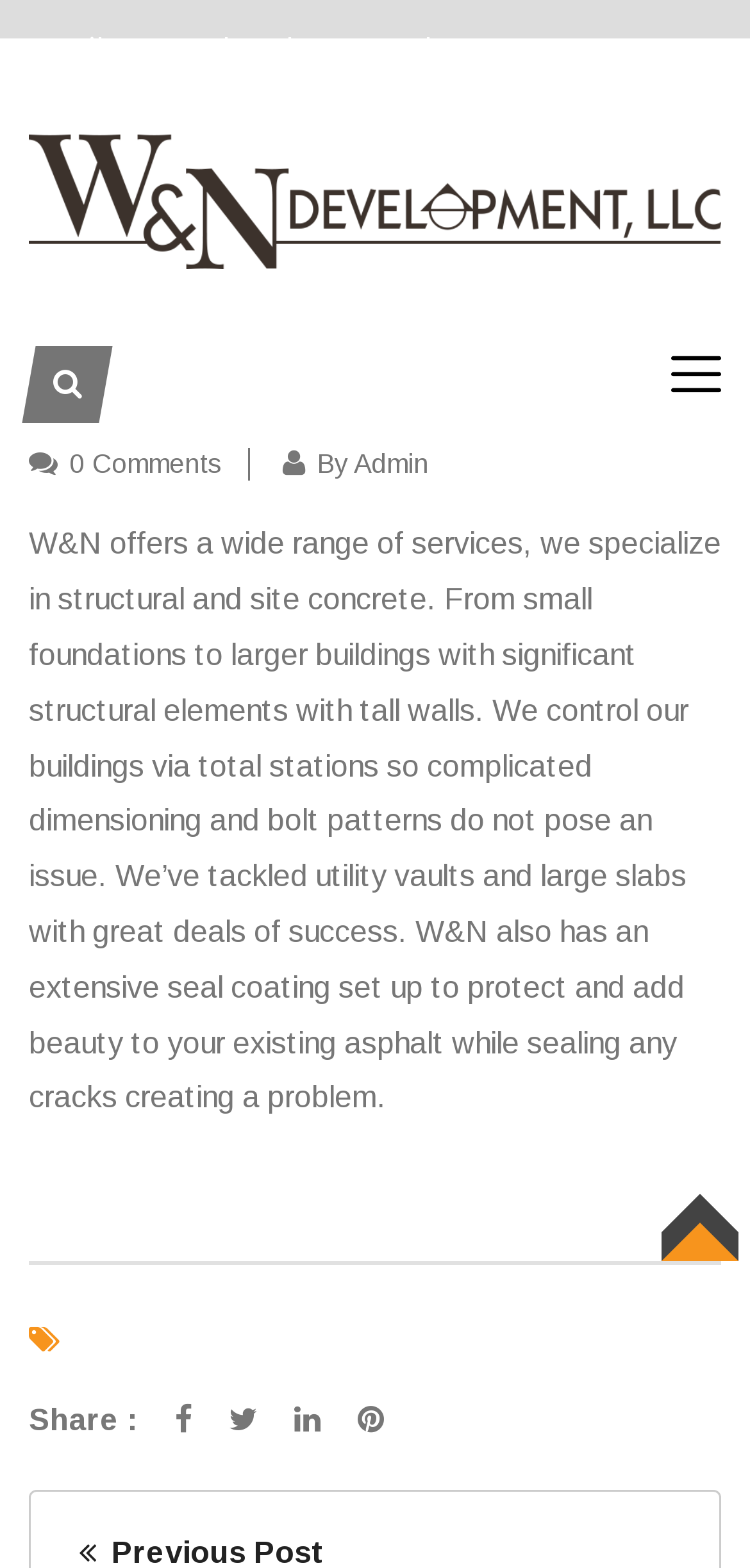Please provide a one-word or phrase answer to the question: 
What type of company is W&N Development?

Family Owned And Operated